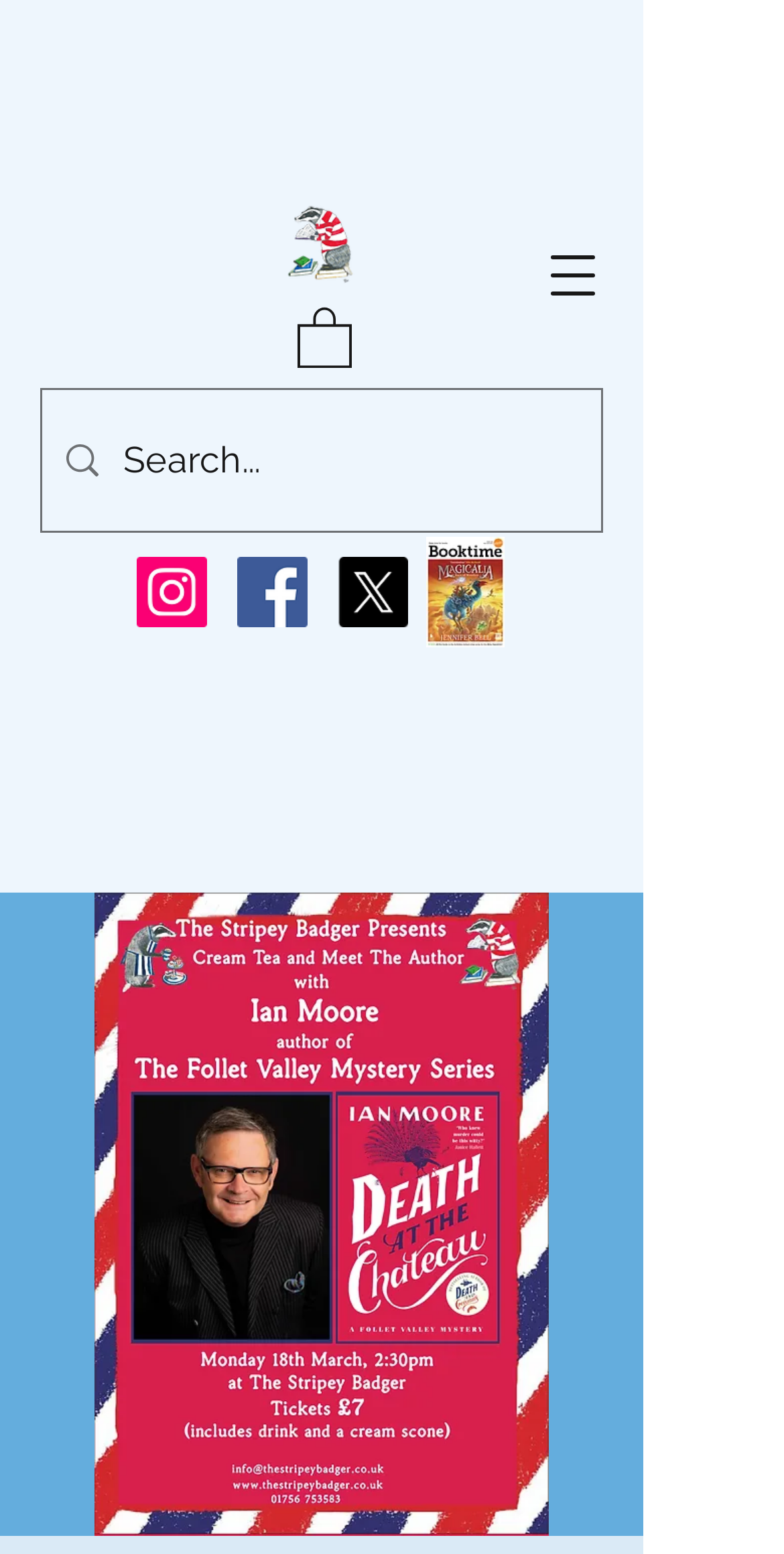Detail the various sections and features of the webpage.

The webpage is promoting a "Cream Tea and Meet The Author" event with Ian Moore, author of The Follet Valley Mystery Series. At the top left, there is a logo of a bookshop, accompanied by another image. Below these images, there is a search bar with a magnifying glass icon and a text input field. 

To the right of the search bar, there is a navigation menu button. Above the search bar, there is a social media bar with three icons: Instagram, Facebook, and an unknown platform represented by the letter "X". 

Further down, there is a large image of a book cover, "BOOKTIME MAY & JUNE 2024 COVER.jpg". Below this image, there is a prominent banner that spans most of the page, featuring the event title "Cream Tea and Meet The Author with Ian Moore".